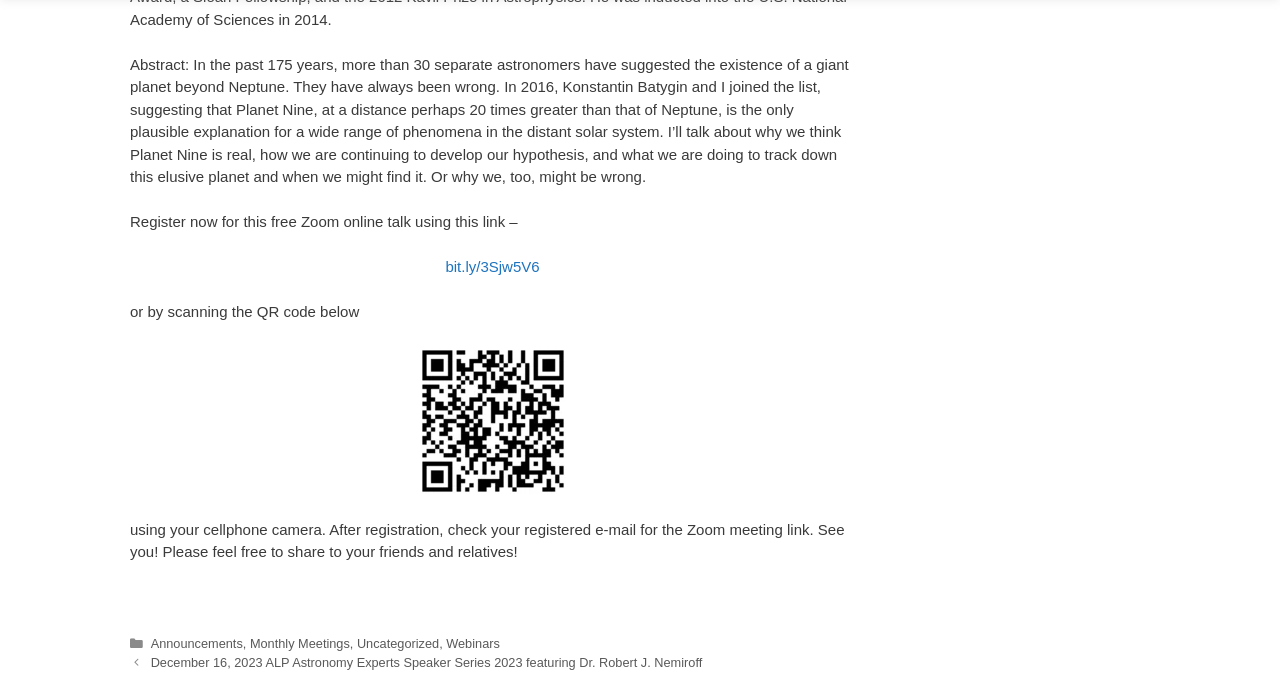What is the topic of the online talk?
Based on the screenshot, give a detailed explanation to answer the question.

The topic of the online talk is Planet Nine, which is mentioned in the abstract text at the top of the webpage, where the speaker discusses the possibility of a giant planet beyond Neptune.